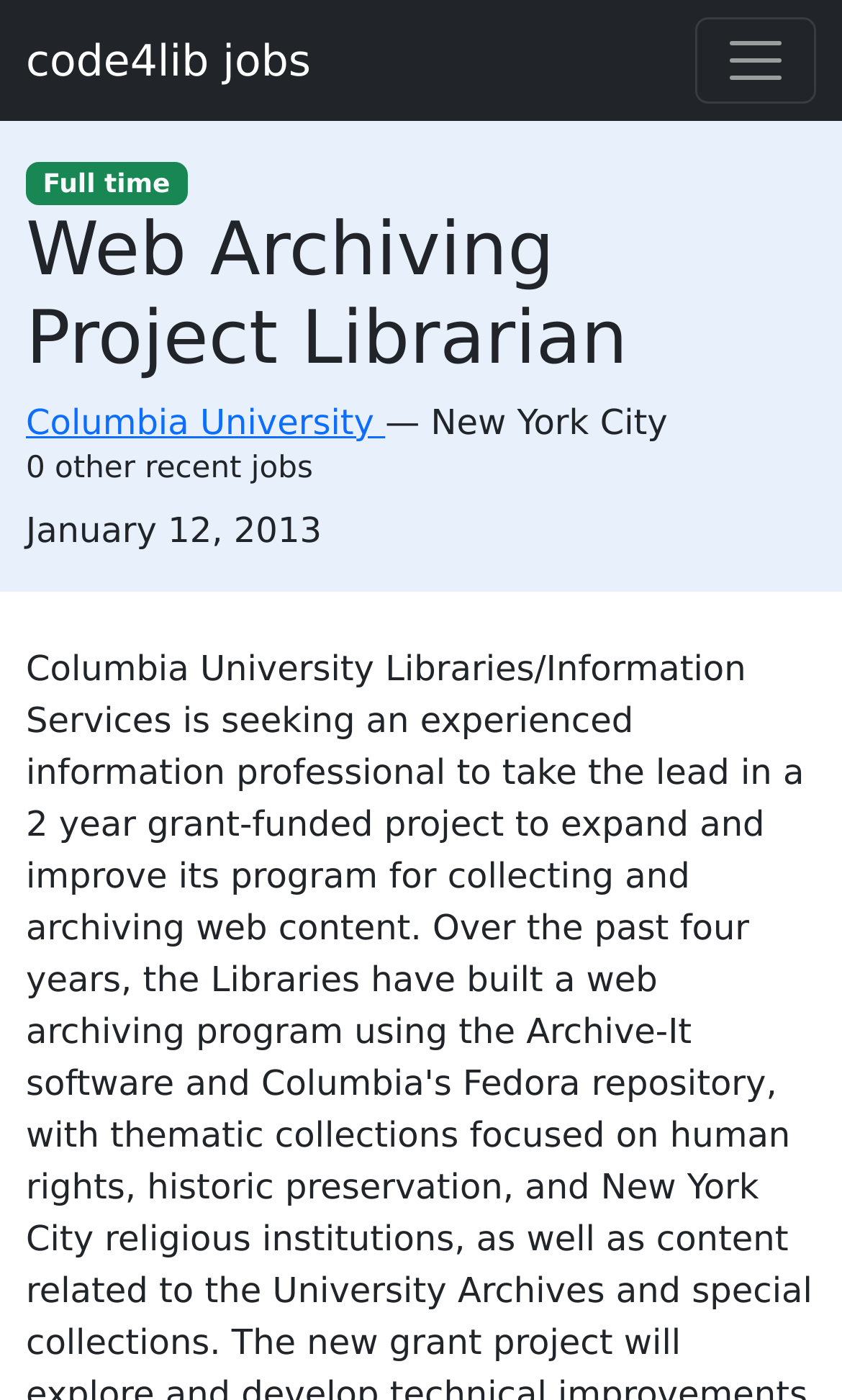Generate the text content of the main heading of the webpage.

Web Archiving Project Librarian